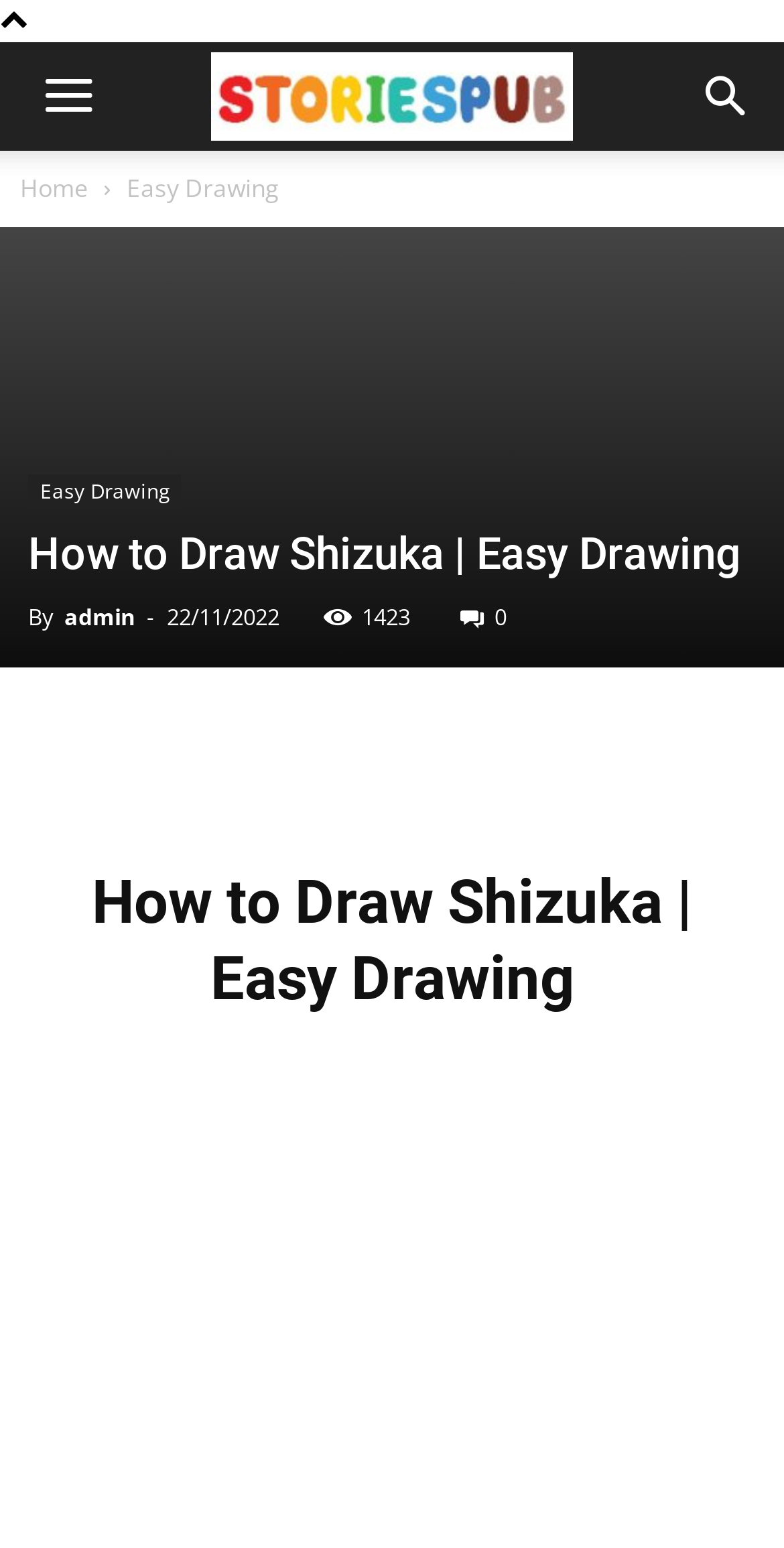Please find the bounding box coordinates for the clickable element needed to perform this instruction: "click the search button".

[0.856, 0.027, 1.0, 0.097]